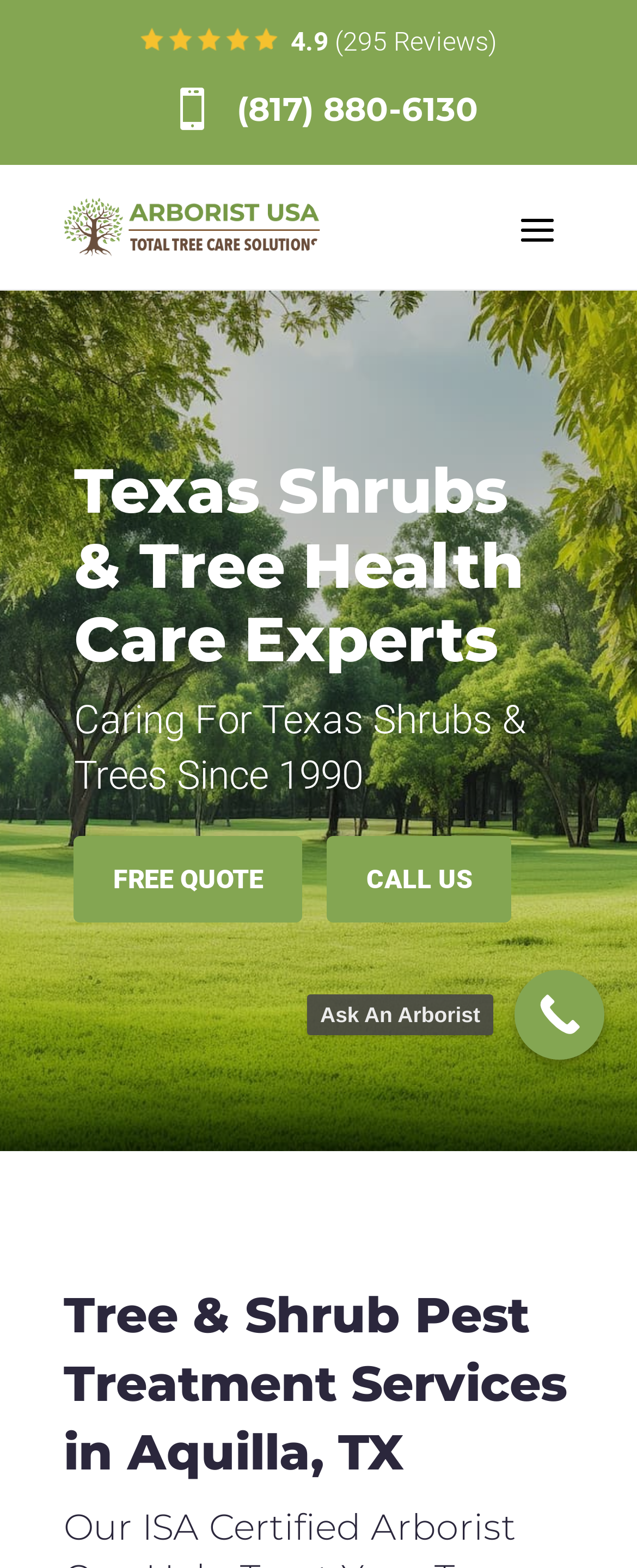Determine the bounding box for the UI element that matches this description: "(817) 880-6130".

[0.372, 0.057, 0.751, 0.082]